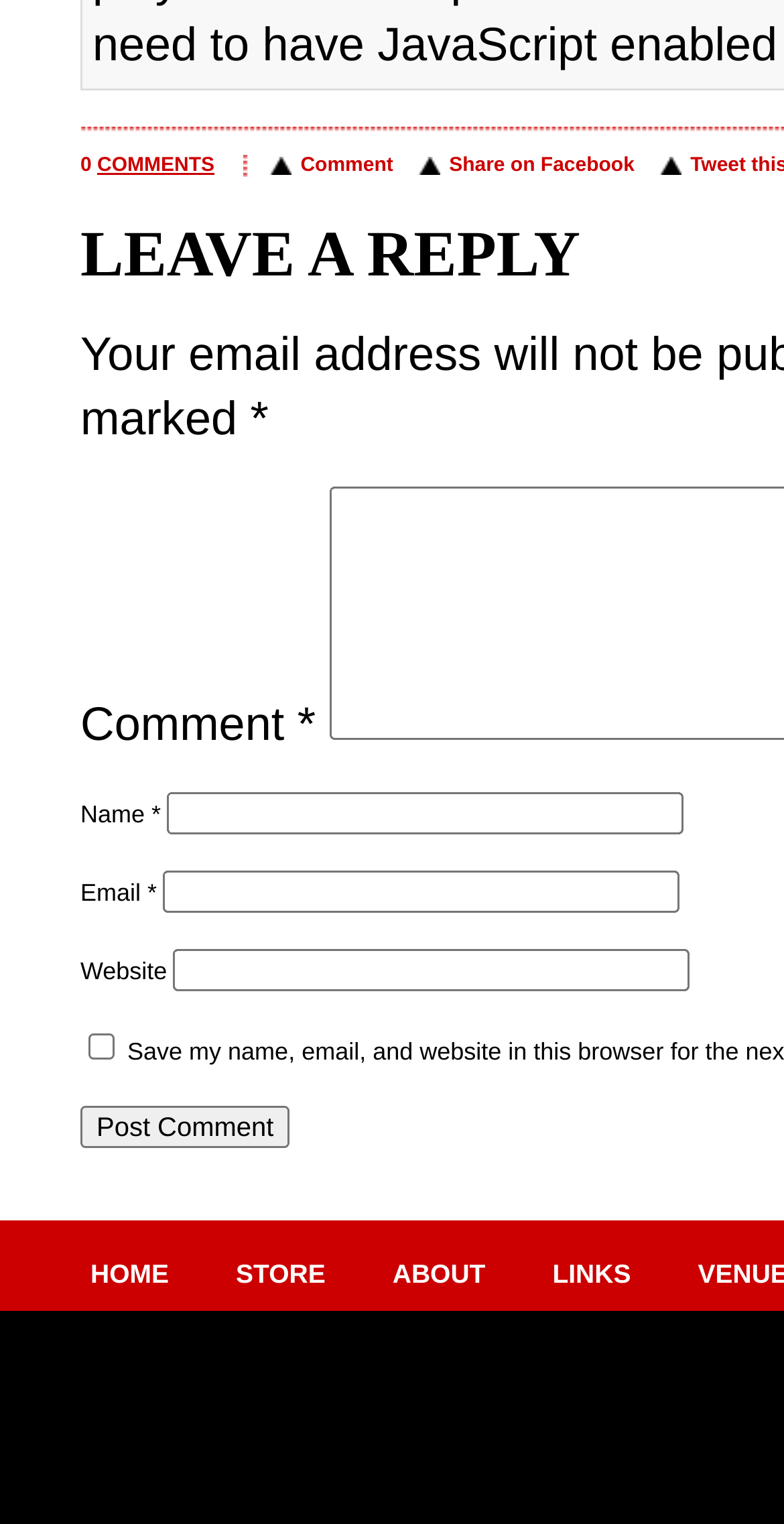How many required fields are there in the comment form?
Based on the image, provide a one-word or brief-phrase response.

2